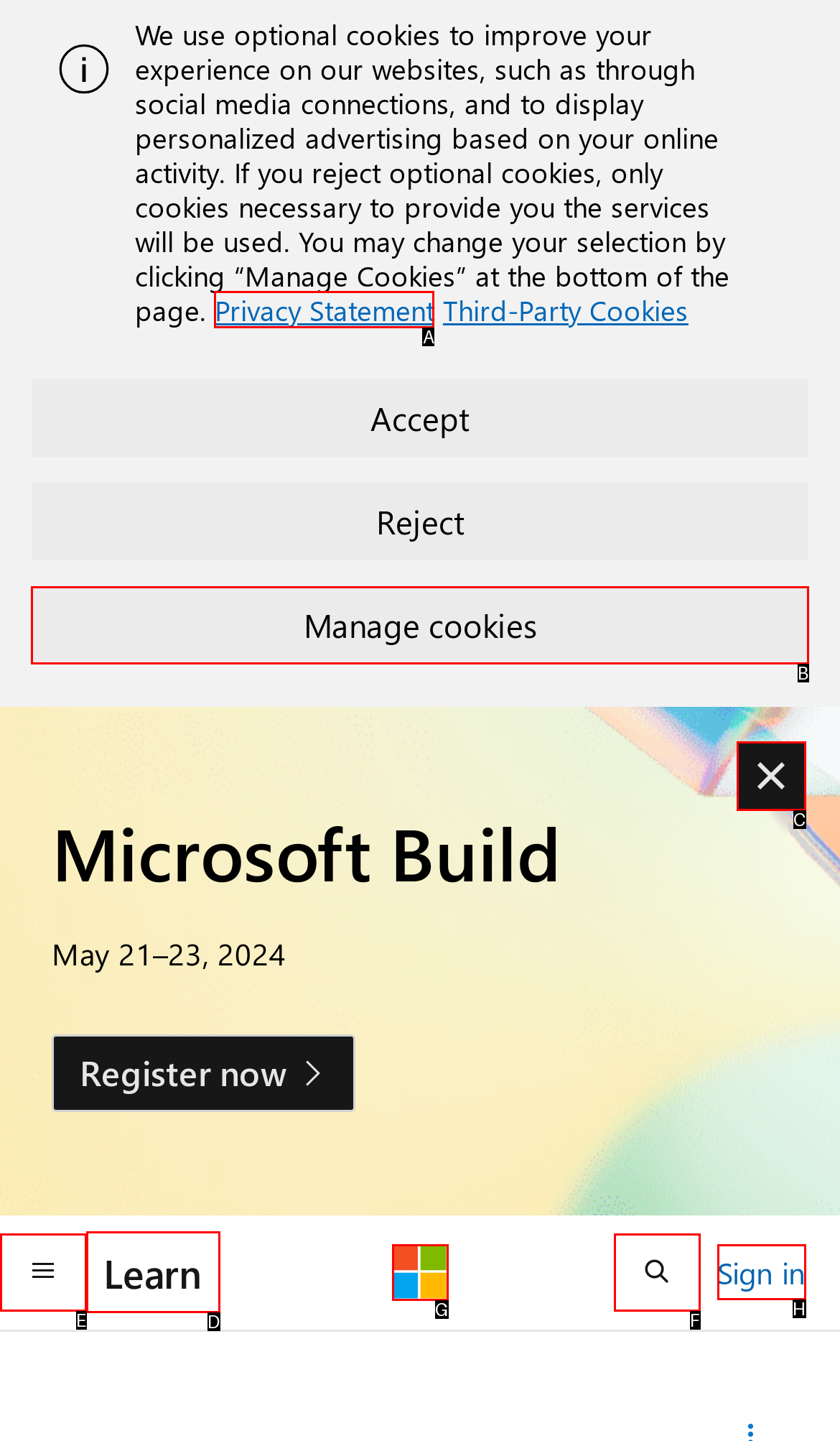Based on the description: aria-label="Open search", find the HTML element that matches it. Provide your answer as the letter of the chosen option.

F